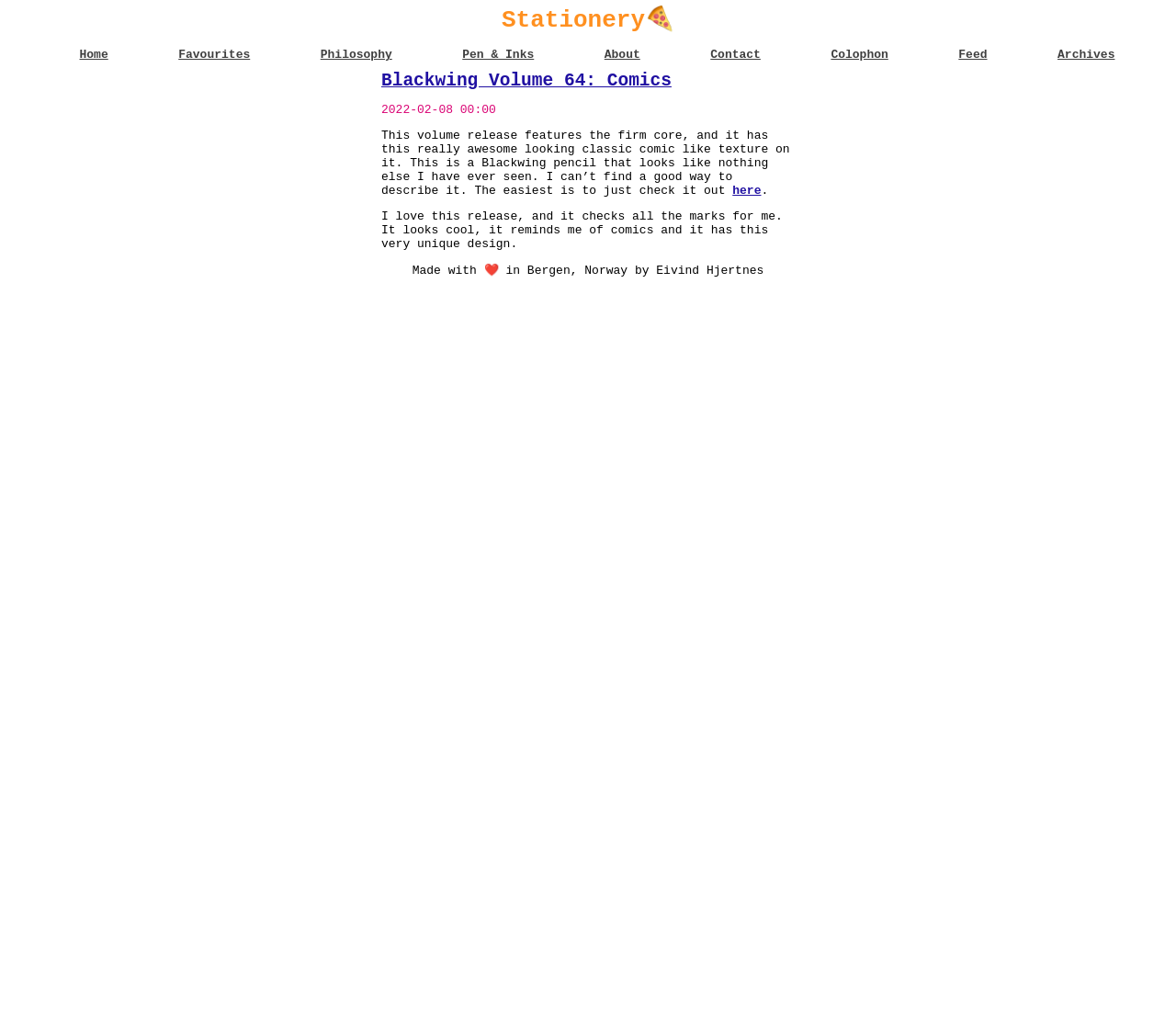Show me the bounding box coordinates of the clickable region to achieve the task as per the instruction: "learn about pen and inks".

[0.393, 0.046, 0.454, 0.06]